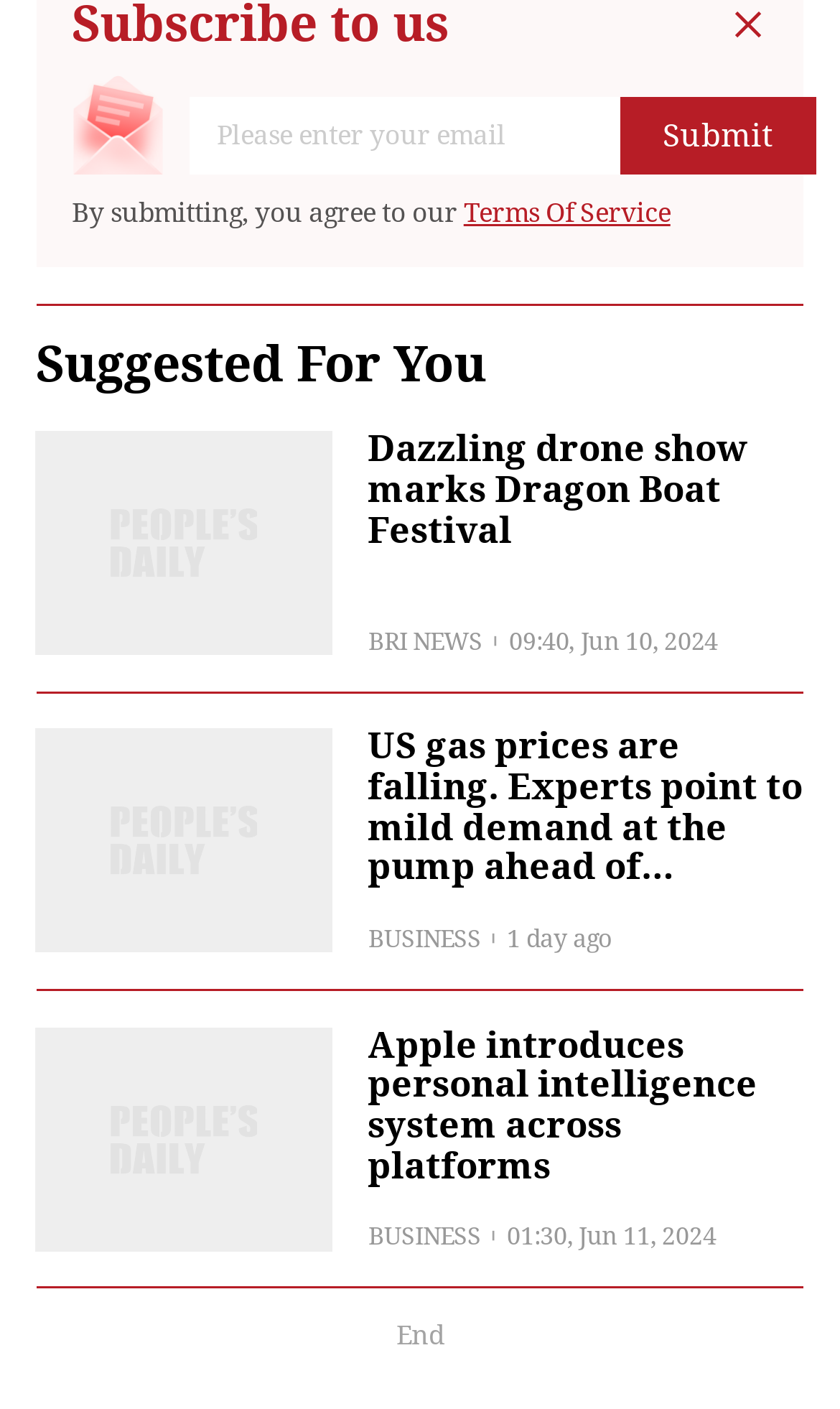What is the purpose of the textbox?
Please answer the question with as much detail as possible using the screenshot.

The textbox with the label 'Please enter your email' is likely used to collect user email addresses, possibly for subscription or newsletter purposes.